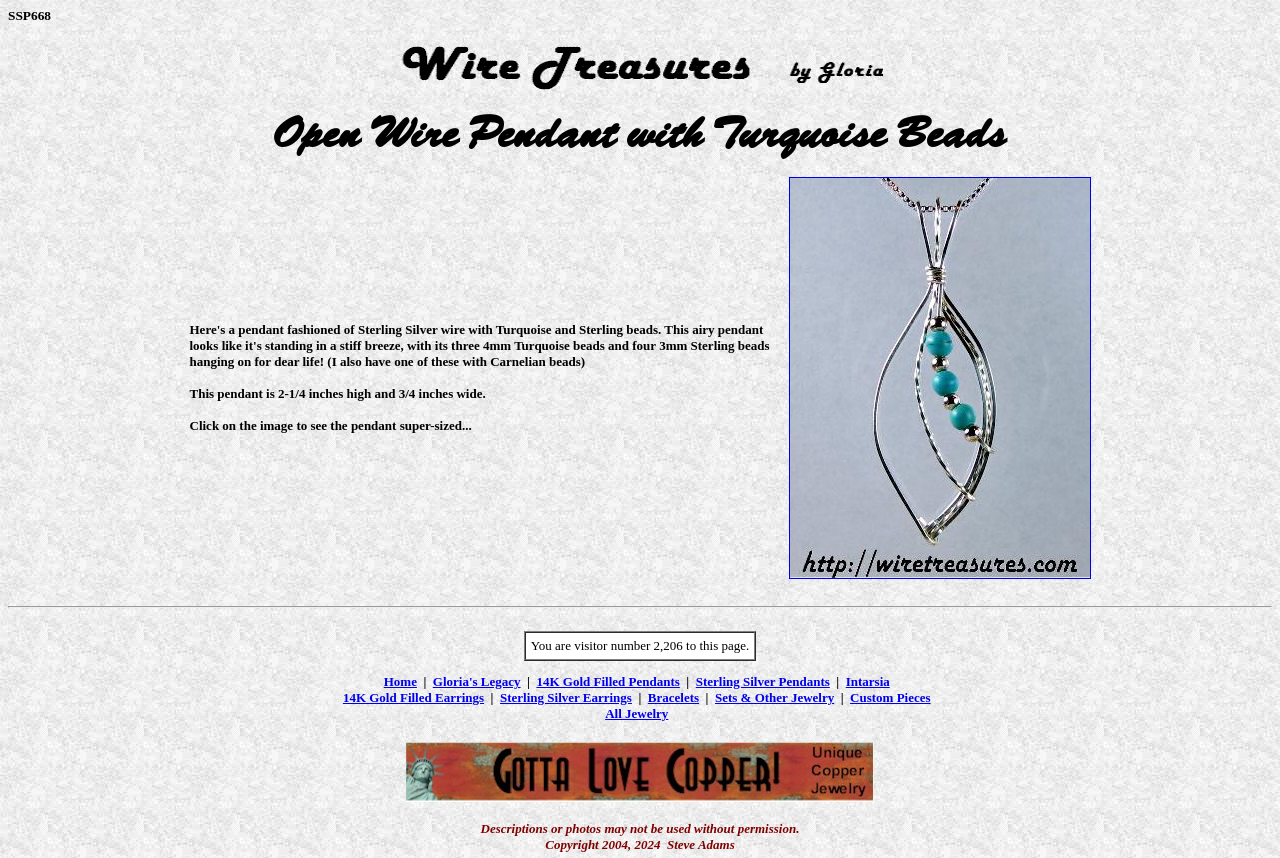Answer the following query with a single word or phrase:
How many visitors have viewed this page?

2,206